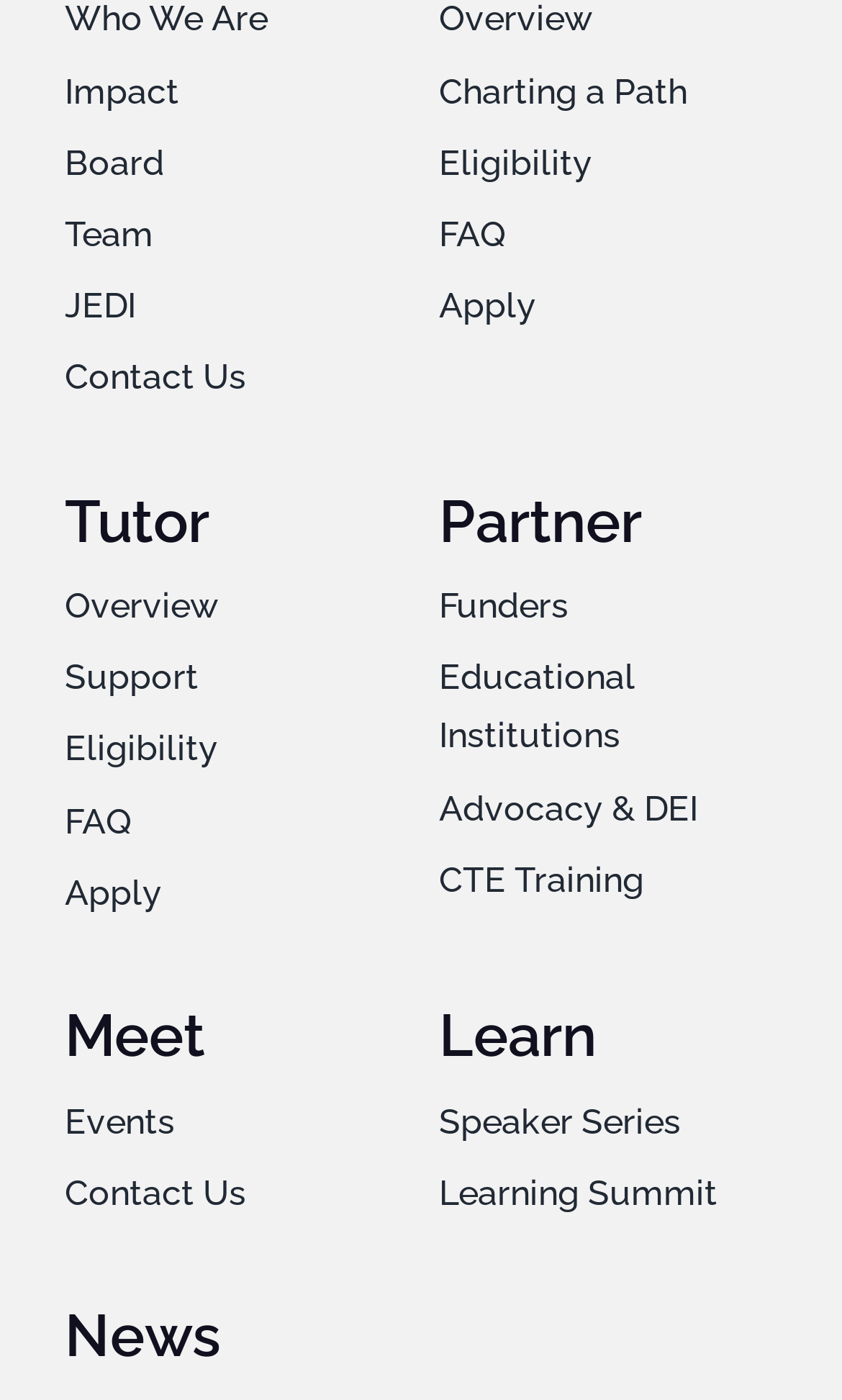Find the bounding box coordinates for the HTML element specified by: "Advocacy & DEI".

[0.521, 0.556, 0.923, 0.607]